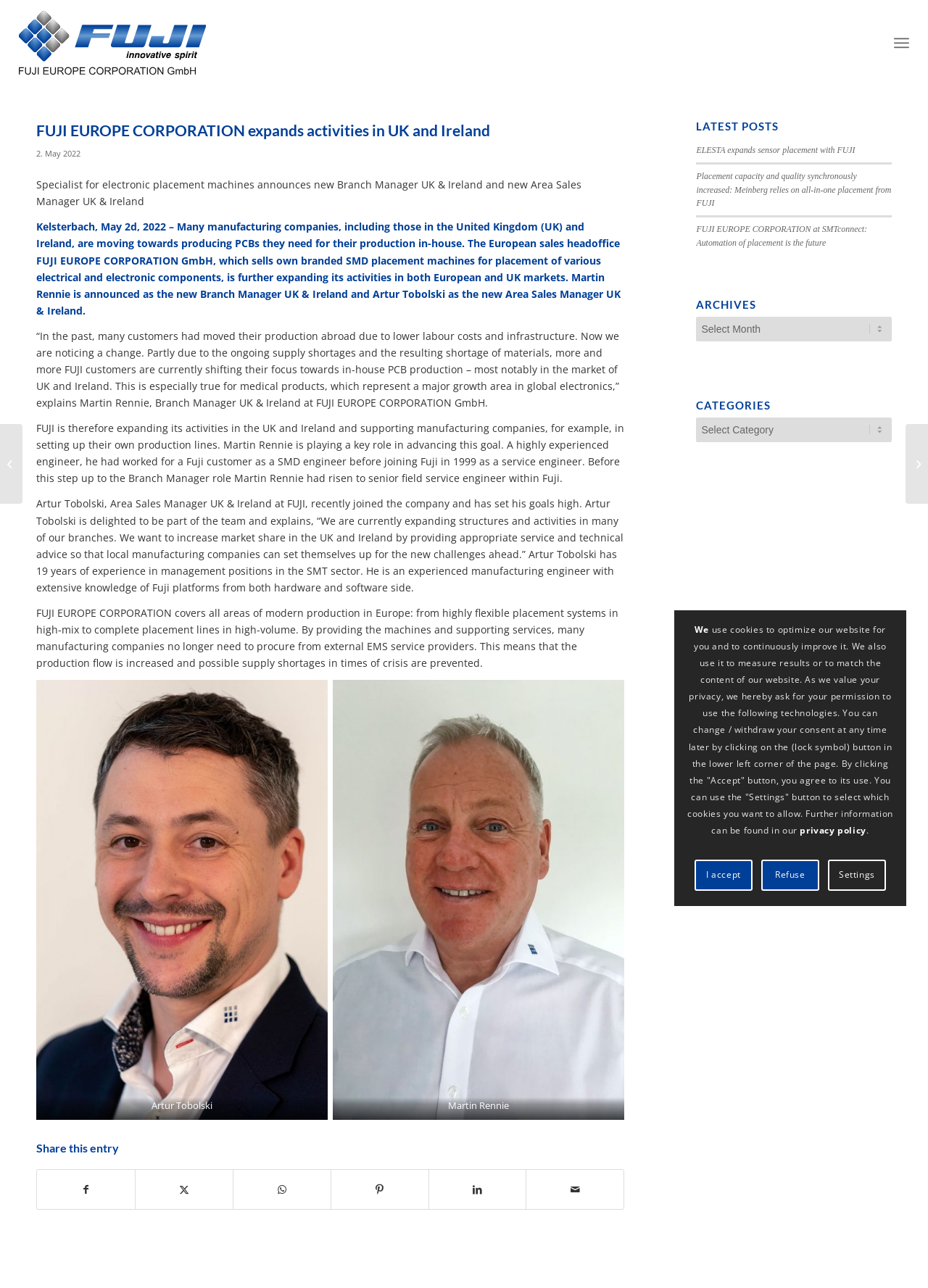Show the bounding box coordinates of the region that should be clicked to follow the instruction: "View the archives."

[0.75, 0.232, 0.961, 0.241]